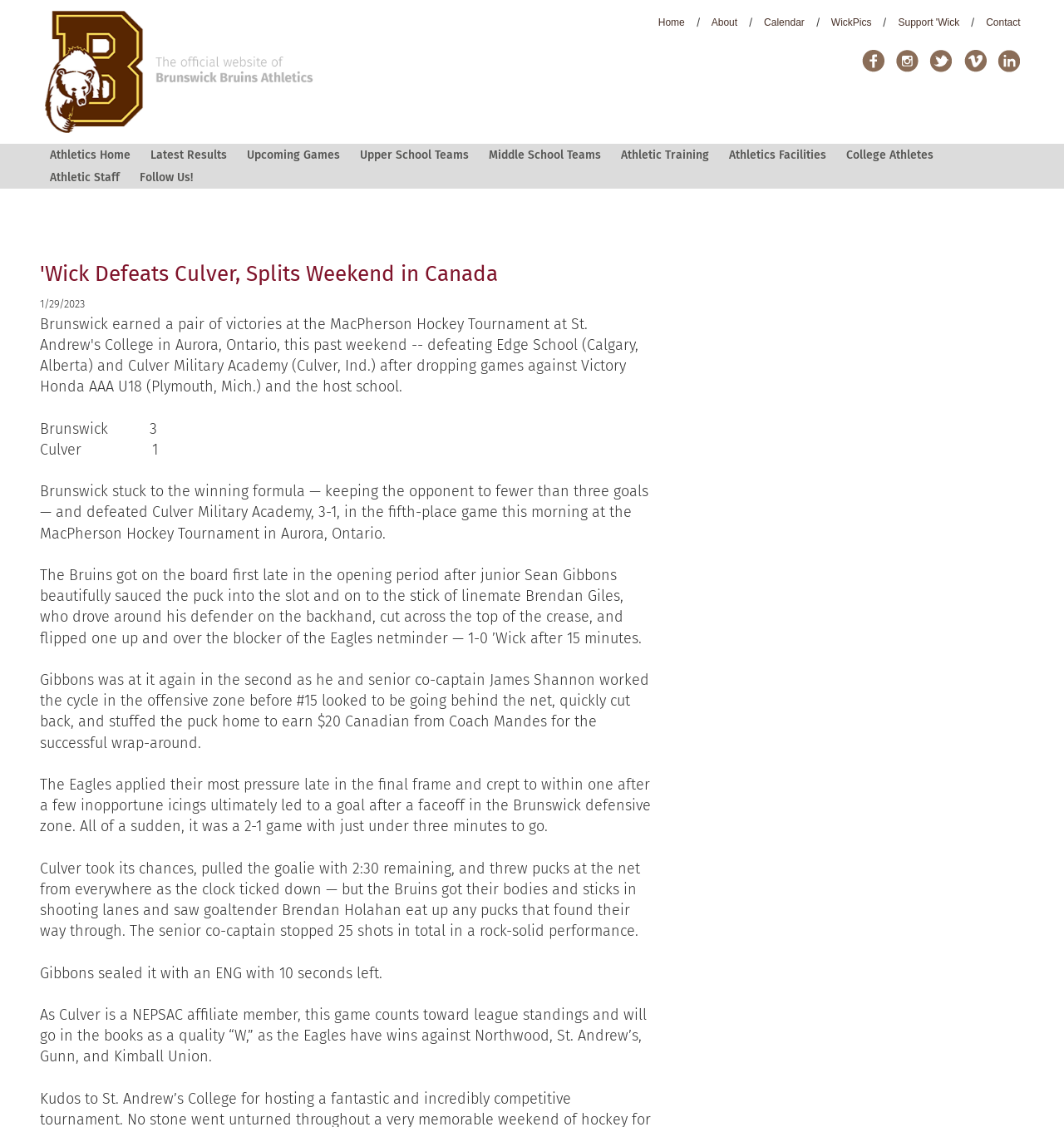Provide an in-depth description of the elements and layout of the webpage.

The webpage is about Brunswick's hockey team, with a focus on their recent victories at the MacPherson Hockey Tournament in Aurora, Ontario. At the top of the page, there is a logo image and a navigation menu with links to various sections, including "Home", "About", "Calendar", and "Athletics". Below the navigation menu, there are social media links with corresponding images for Facebook, Instagram, Twitter, Vimeo, and LinkedIn.

The main content of the page is an article about Brunswick's hockey team, with a heading that reads "'Wick Defeats Culver, Splits Weekend in Canada". The article is accompanied by a timestamp, indicating that it was published on January 29, 2023. The article provides a detailed account of the team's 3-1 victory over Culver Military Academy, including descriptions of the goals scored and the team's performance.

The article is divided into several paragraphs, with each paragraph describing a different aspect of the game. The text is accompanied by no images, but there are several static text elements that provide additional information, such as the score and the teams' names.

At the top-right corner of the page, there is a navigation section dedicated to athletics, with links to various sub-sections, including "Athletics Home", "Latest Results", and "Upcoming Games".